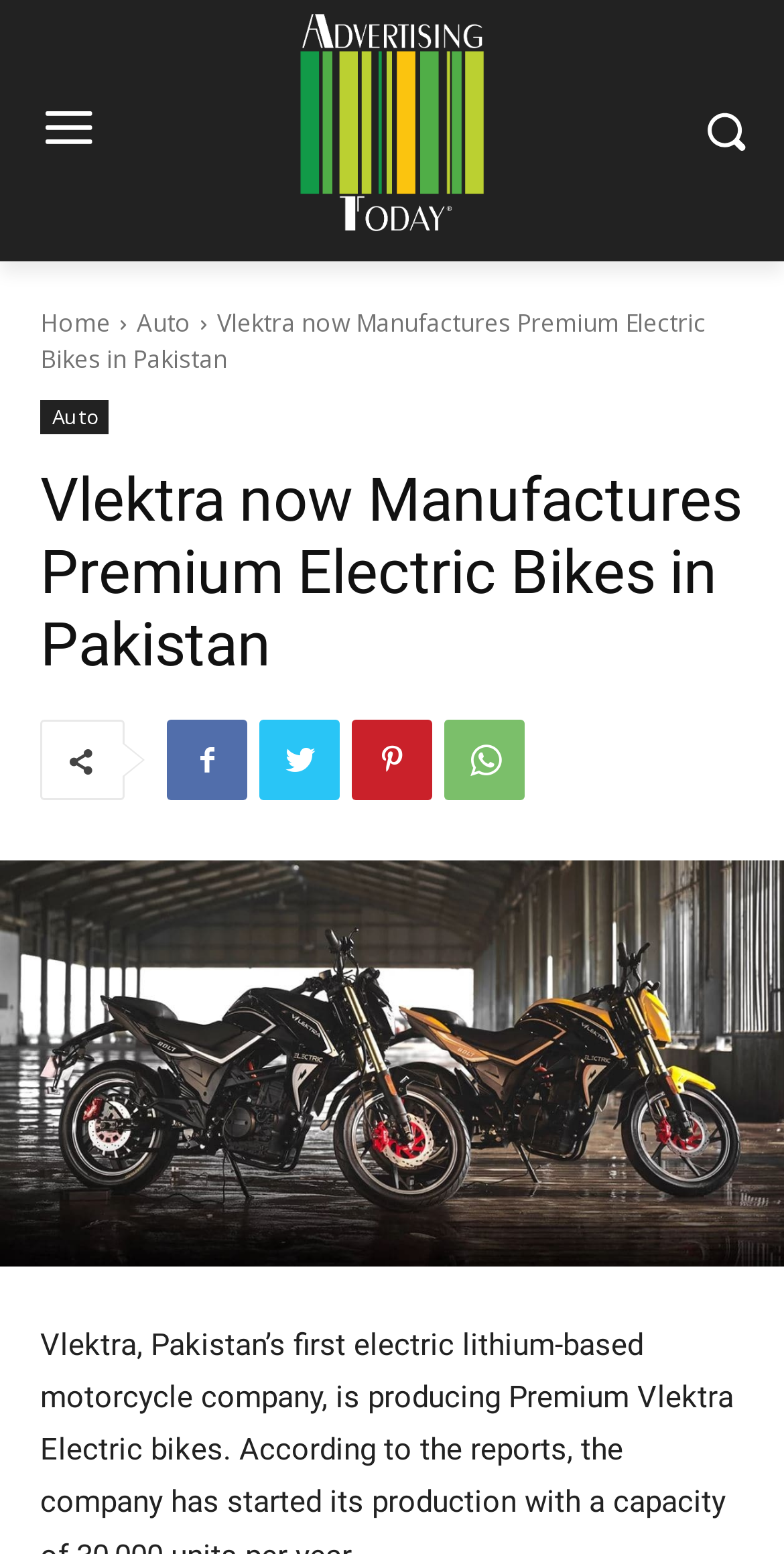Identify the bounding box coordinates necessary to click and complete the given instruction: "Go to the home page".

[0.051, 0.197, 0.141, 0.219]